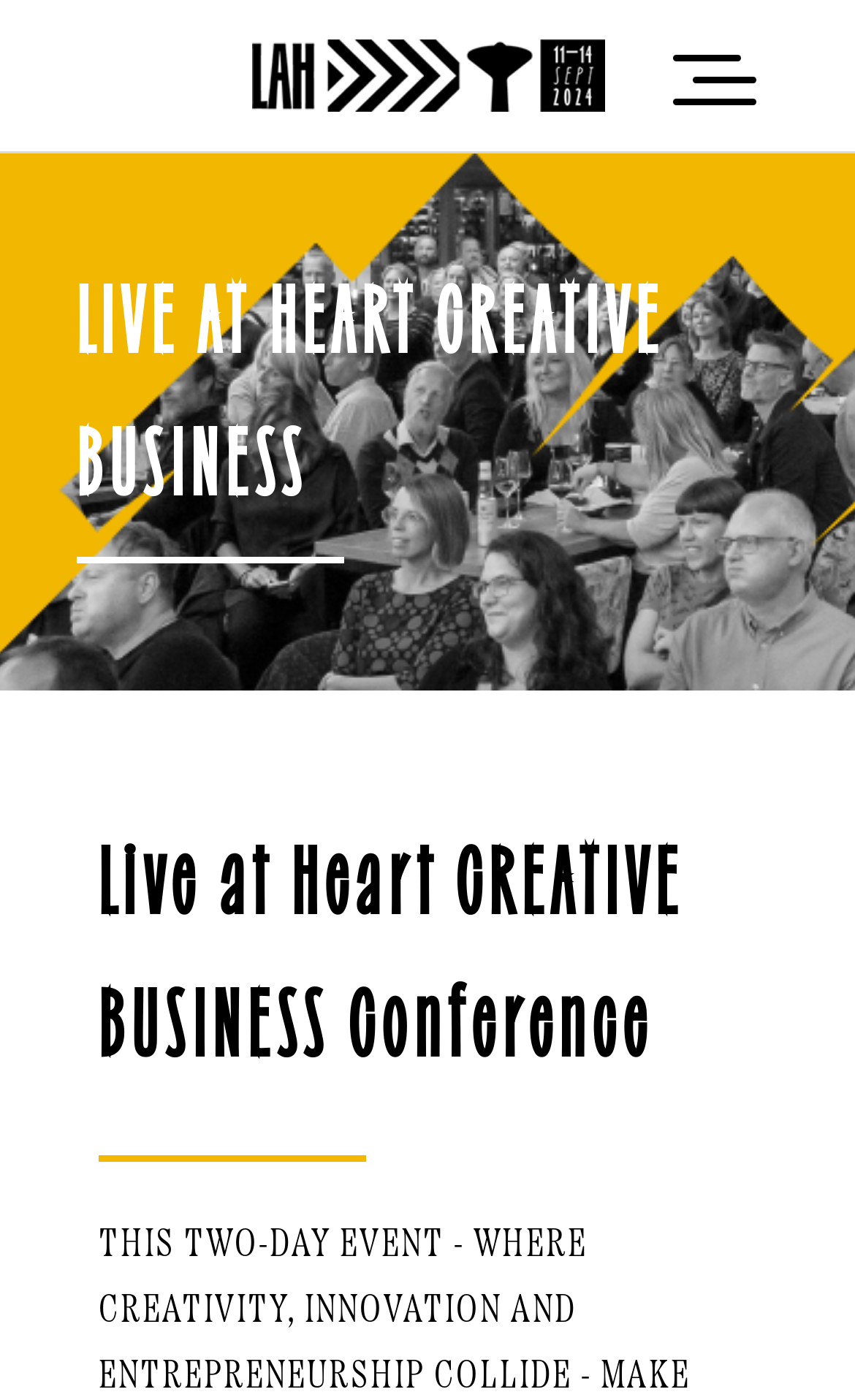Using the provided description alt="Mobile Logo", find the bounding box coordinates for the UI element. Provide the coordinates in (top-left x, top-left y, bottom-right x, bottom-right y) format, ensuring all values are between 0 and 1.

[0.295, 0.028, 0.707, 0.08]